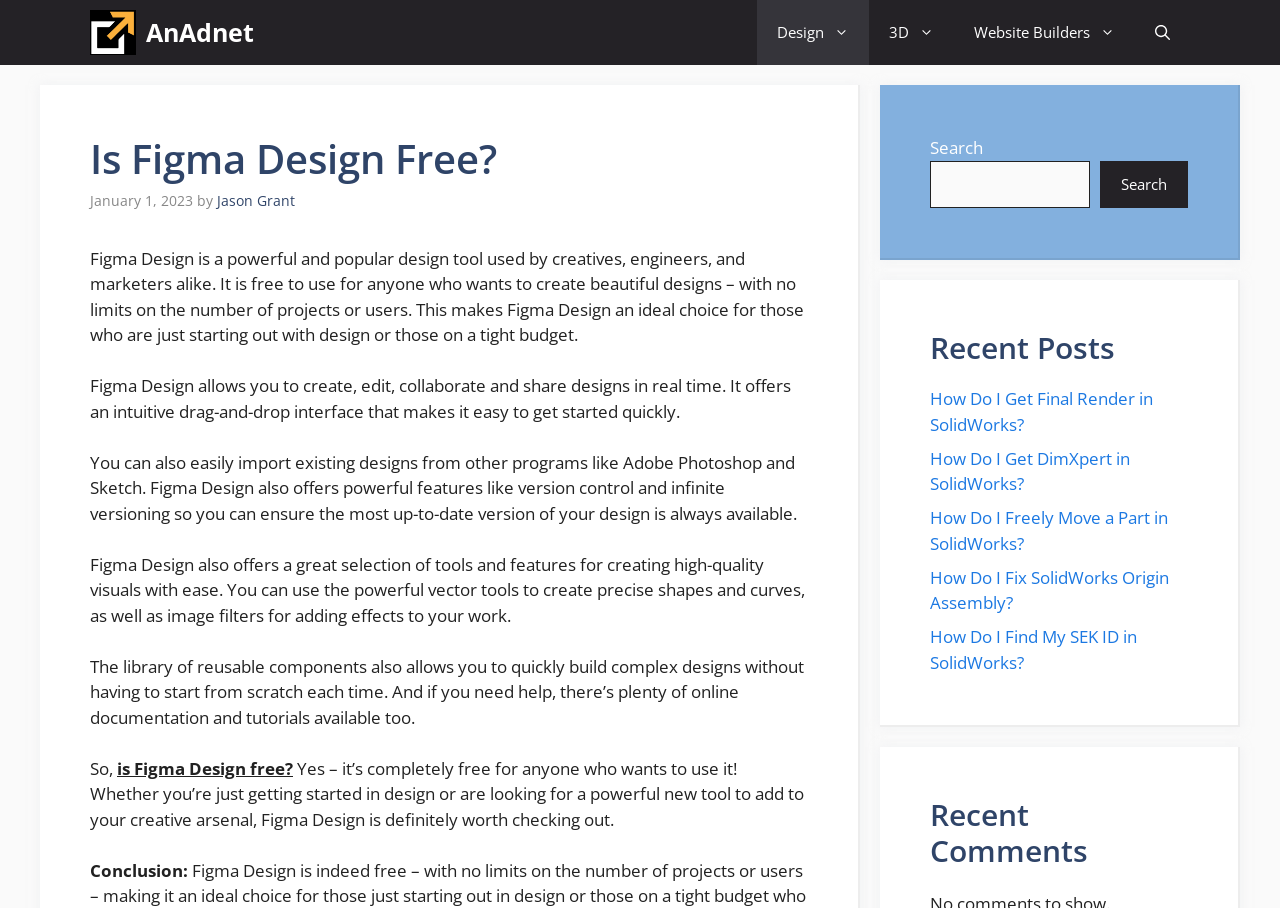Answer this question using a single word or a brief phrase:
What is the topic of the recent posts section?

SolidWorks